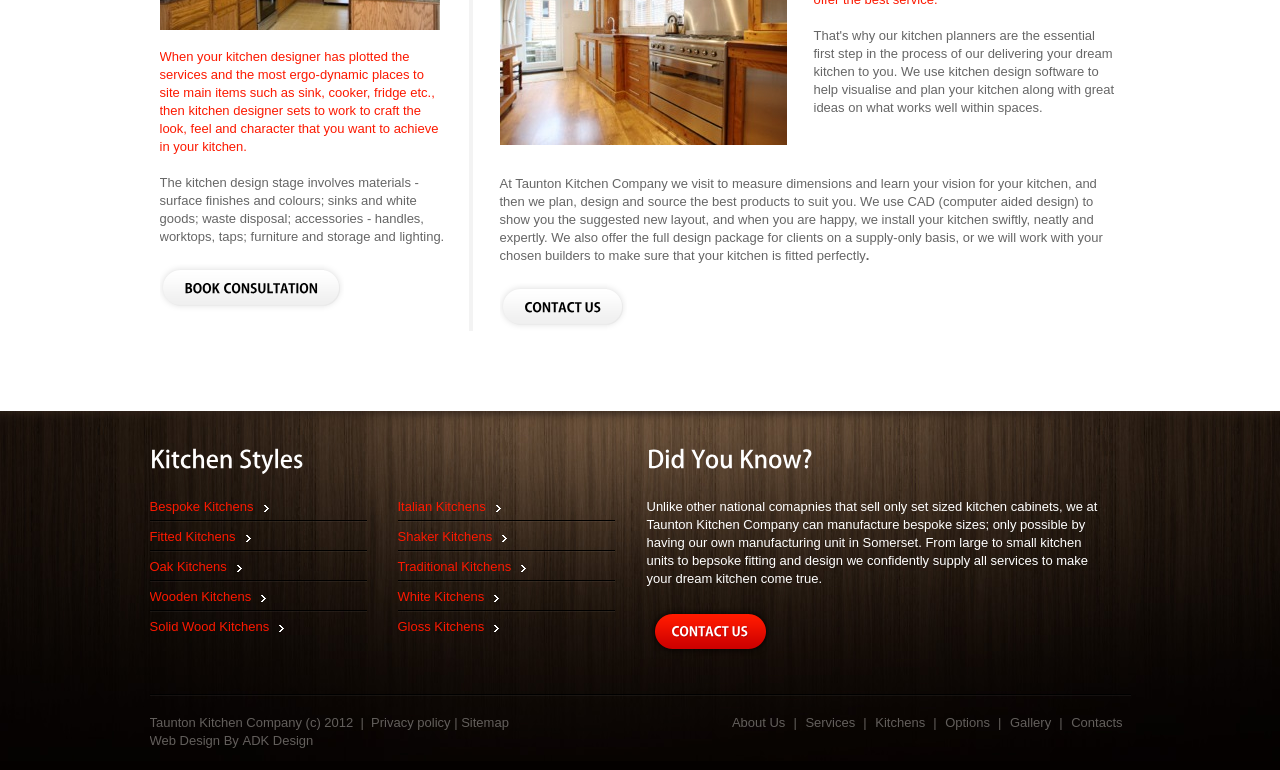Find the bounding box of the web element that fits this description: "Solid Wood Kitchens".

[0.117, 0.803, 0.222, 0.823]